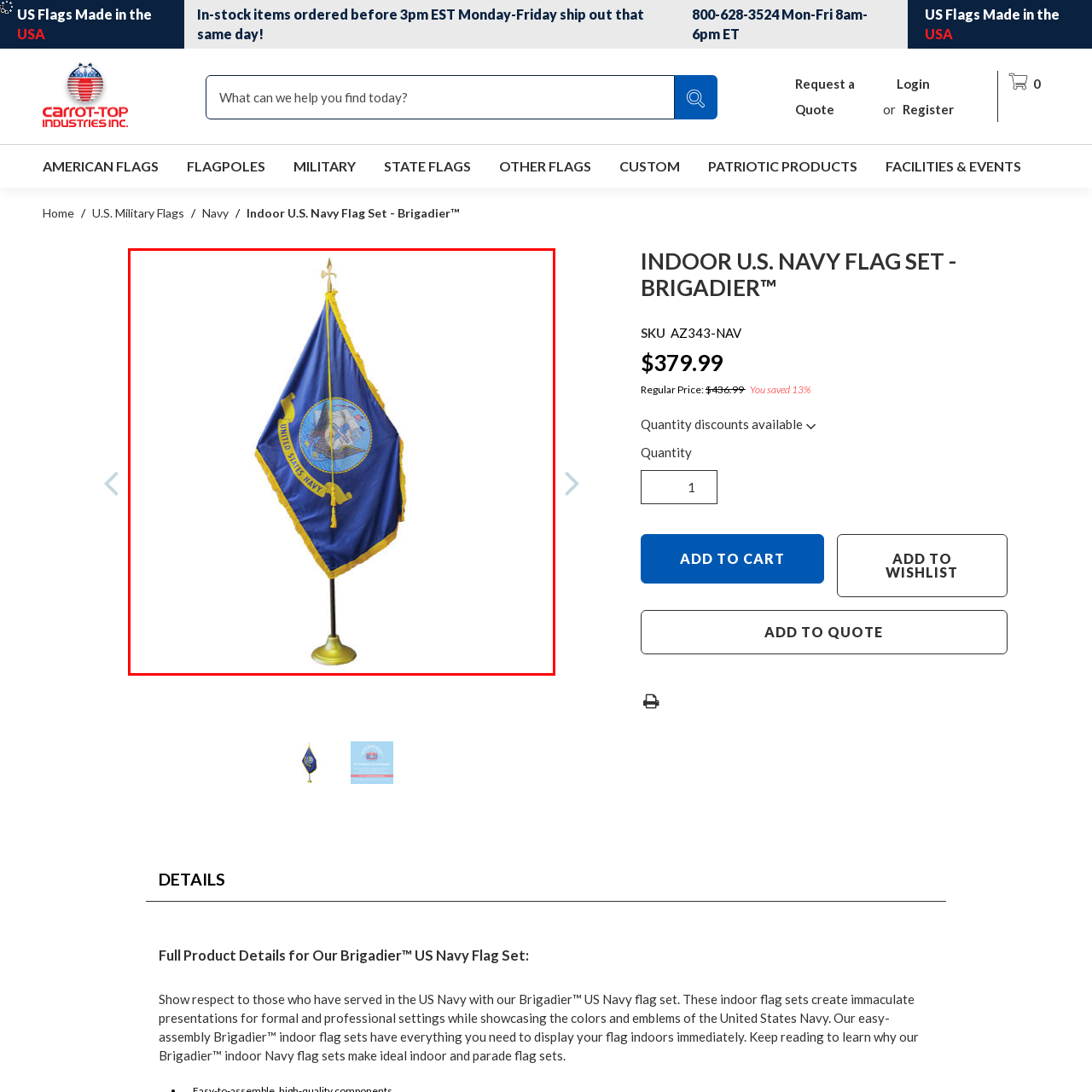Please scrutinize the image encapsulated by the red bounding box and provide an elaborate answer to the next question based on the details in the image: What is the material of the pole?

According to the caption, the flag is 'mounted on a polished black pole', which implies that the pole is made of a material that has been polished to a black finish.